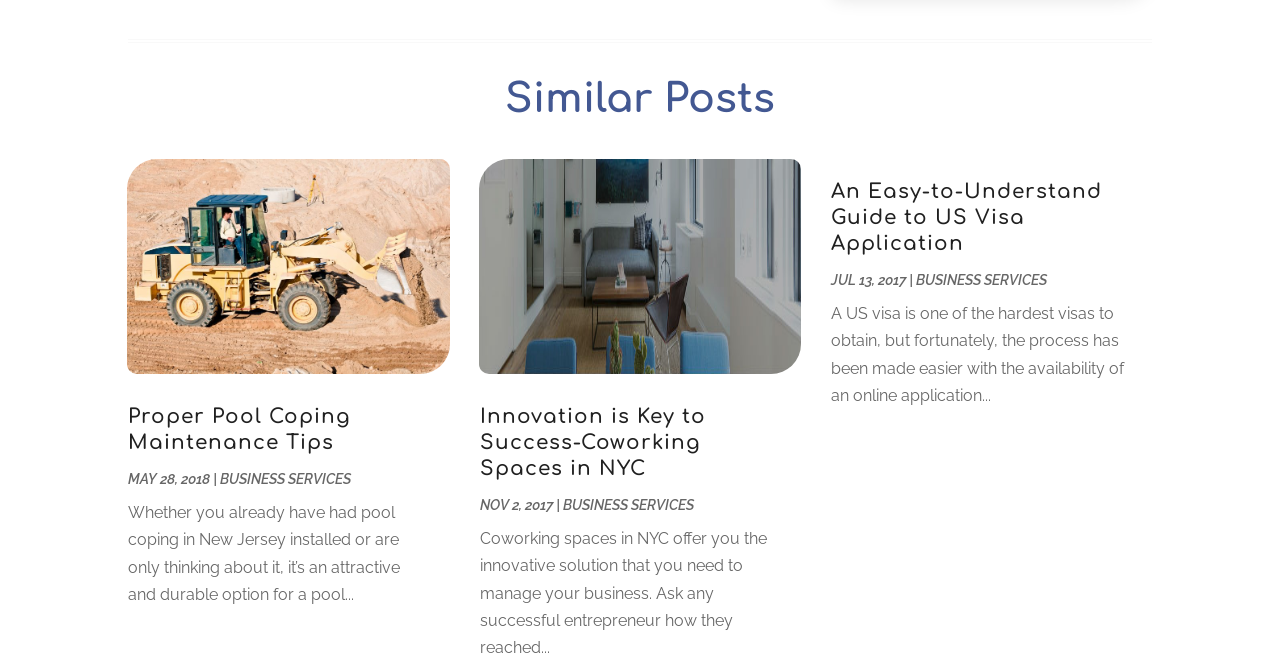How many months are listed for 2017?
Give a single word or phrase answer based on the content of the image.

12